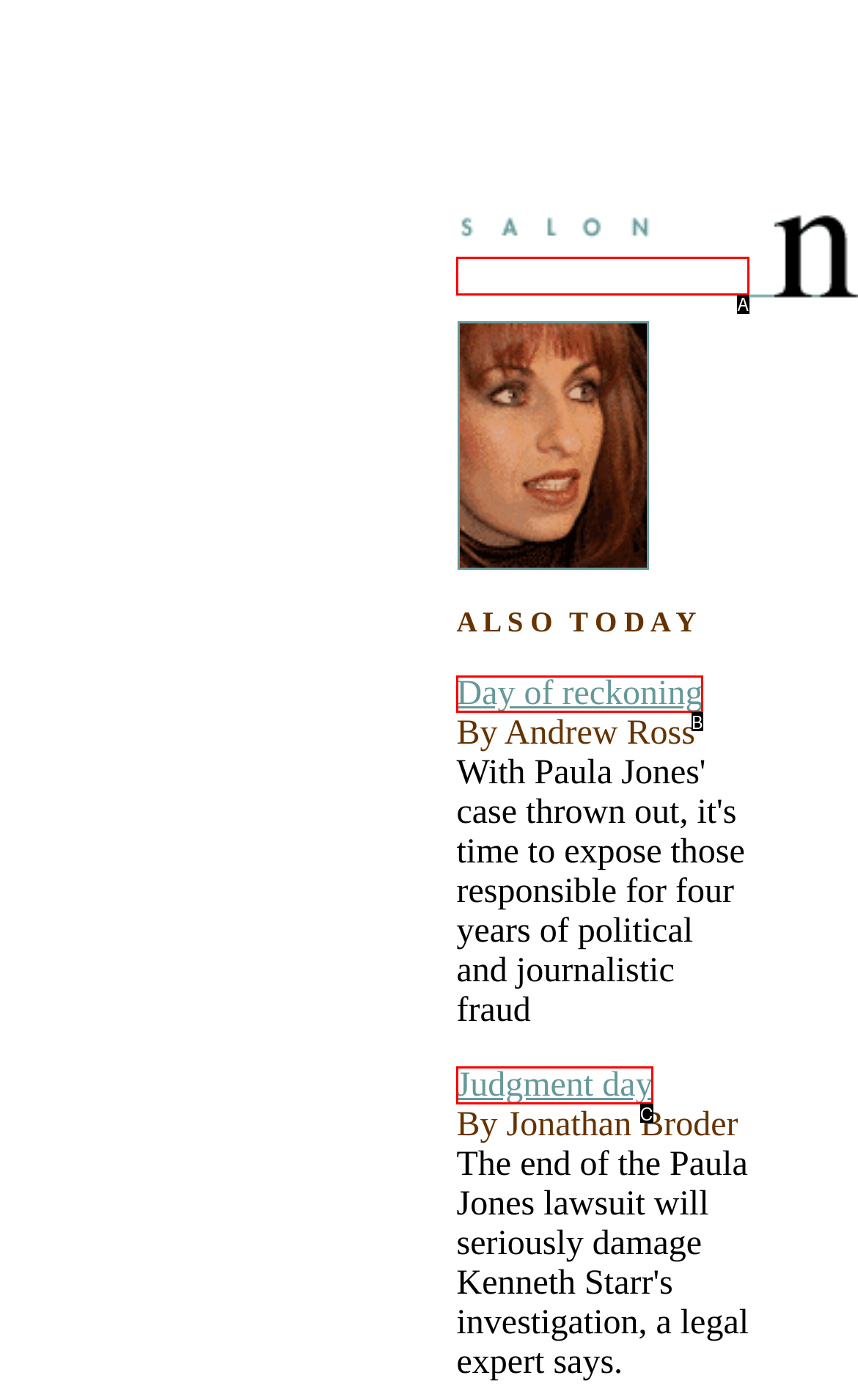Given the element description: Day of reckoning, choose the HTML element that aligns with it. Indicate your choice with the corresponding letter.

B